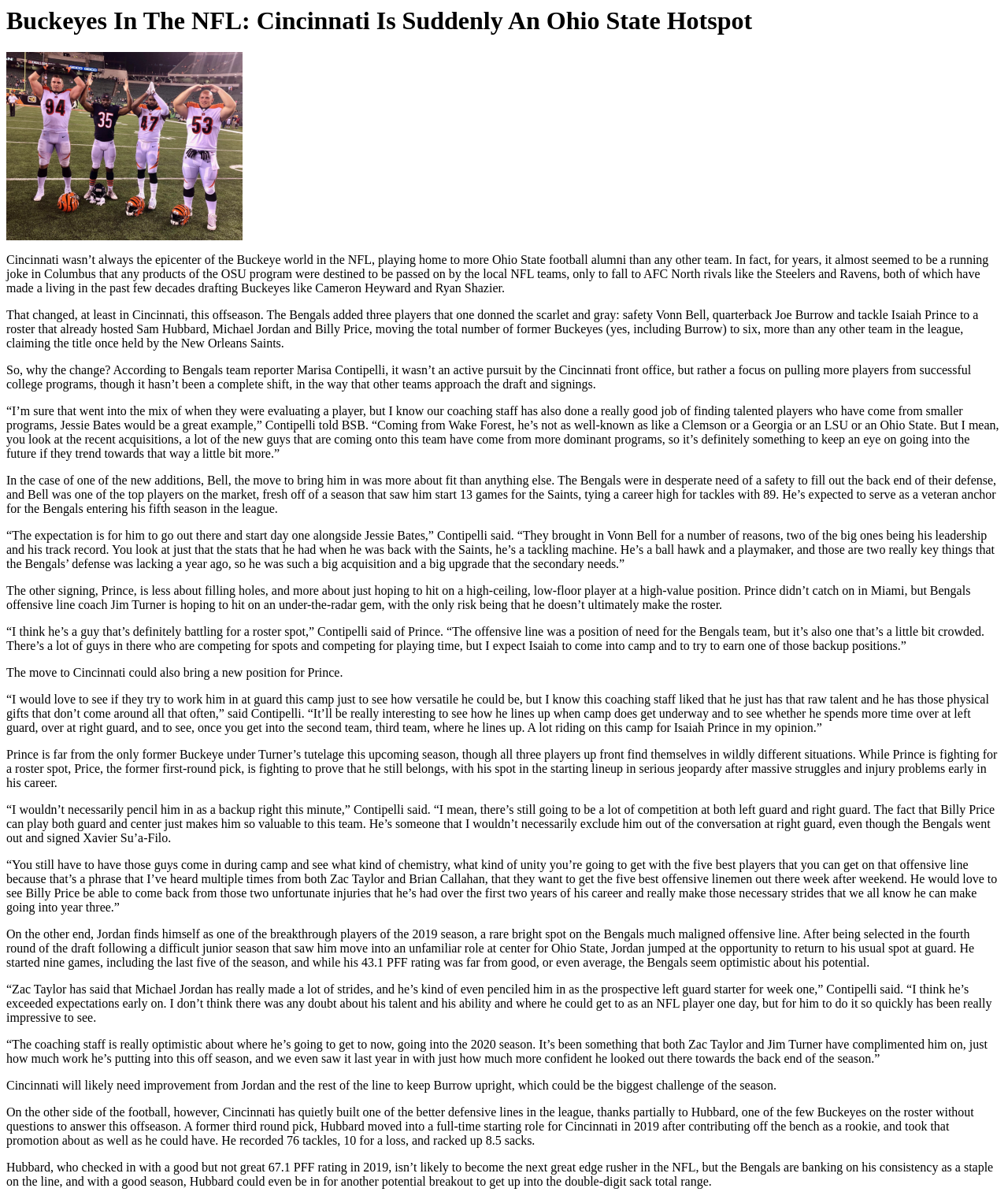Construct a comprehensive caption that outlines the webpage's structure and content.

The webpage is an article about Ohio State football alumni playing in the NFL, specifically focusing on the Cincinnati Bengals. At the top of the page, there is a heading that reads "Buckeyes In The NFL: Cincinnati Is Suddenly An Ohio State Hotspot". Below the heading, there is a block of text that provides an introduction to the article, explaining how Cincinnati has become a hub for Ohio State football alumni in the NFL.

The article is divided into several sections, each focusing on a different aspect of the Bengals' team. There are six sections in total, each with multiple paragraphs of text. The sections are not explicitly labeled, but they appear to be organized by topic, with each section discussing a different player or group of players.

The first section discusses the Bengals' recent additions of Ohio State alumni, including safety Vonn Bell, quarterback Joe Burrow, and tackle Isaiah Prince. The text explains how these players were acquired and what their roles will be on the team.

The second section focuses on Vonn Bell, discussing his background and what he brings to the Bengals' defense. The text quotes Bengals team reporter Marisa Contipelli, who provides insight into Bell's leadership and track record.

The third section discusses Isaiah Prince, a tackle who was signed by the Bengals. The text explains how Prince is competing for a roster spot and how he may be used in different positions on the offensive line.

The fourth section focuses on Billy Price, a former first-round pick who is fighting to prove himself on the team. The text discusses Price's struggles with injuries and how he is competing for a starting spot on the offensive line.

The fifth section discusses Michael Jordan, a guard who had a breakout season in 2019. The text quotes Contipelli, who praises Jordan's work ethic and potential for growth.

The sixth and final section discusses the Bengals' defensive line, which features Sam Hubbard, a former third-round pick who has become a staple on the team. The text explains how Hubbard has contributed to the team's success and how he may continue to grow in the future.

Overall, the webpage is a detailed article about the Cincinnati Bengals and their connections to Ohio State football alumni. The text is well-organized and easy to follow, with quotes from a team reporter adding depth and insight to the article.